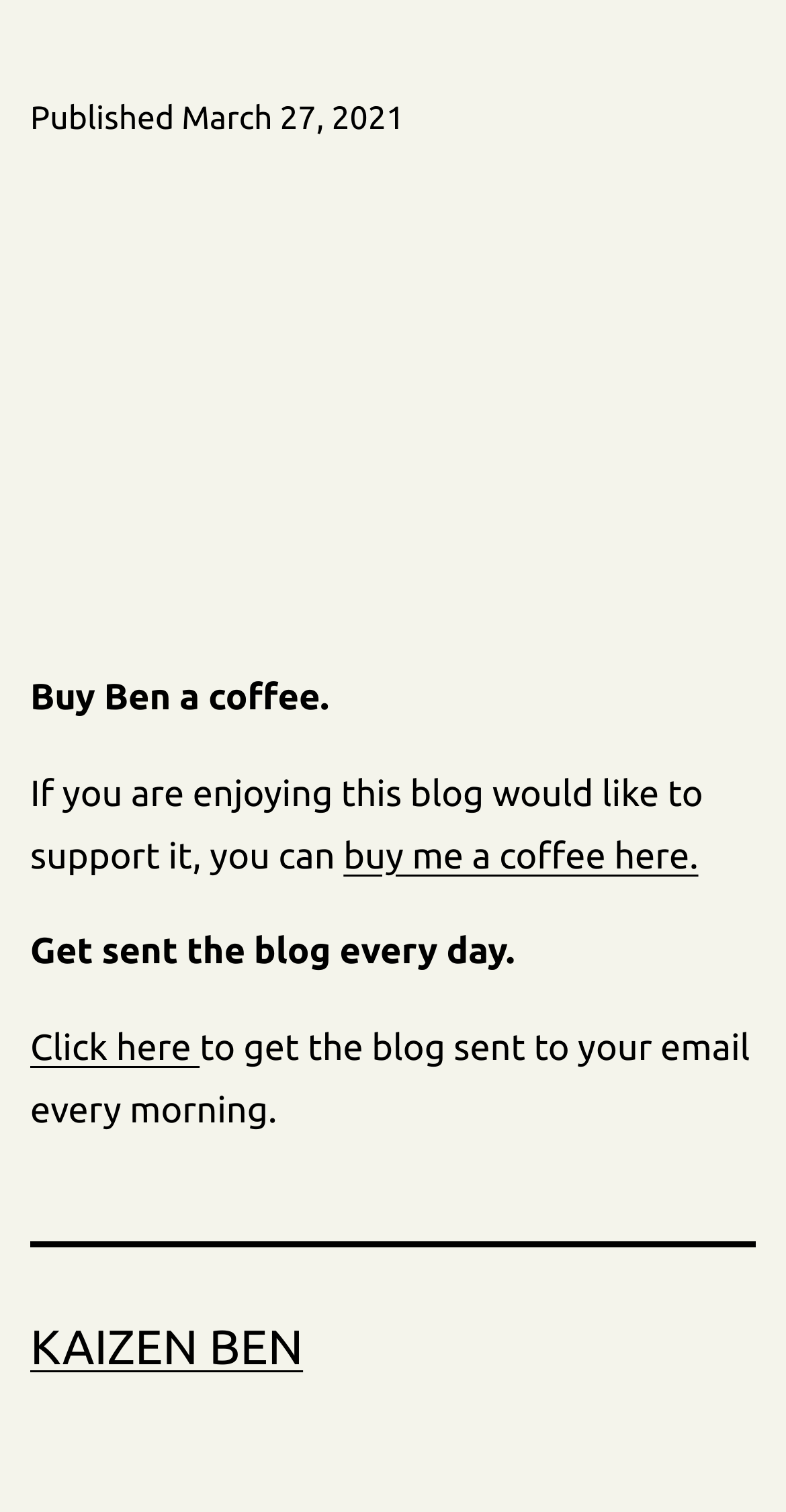Identify the bounding box for the element characterized by the following description: "Click here".

[0.038, 0.68, 0.254, 0.707]